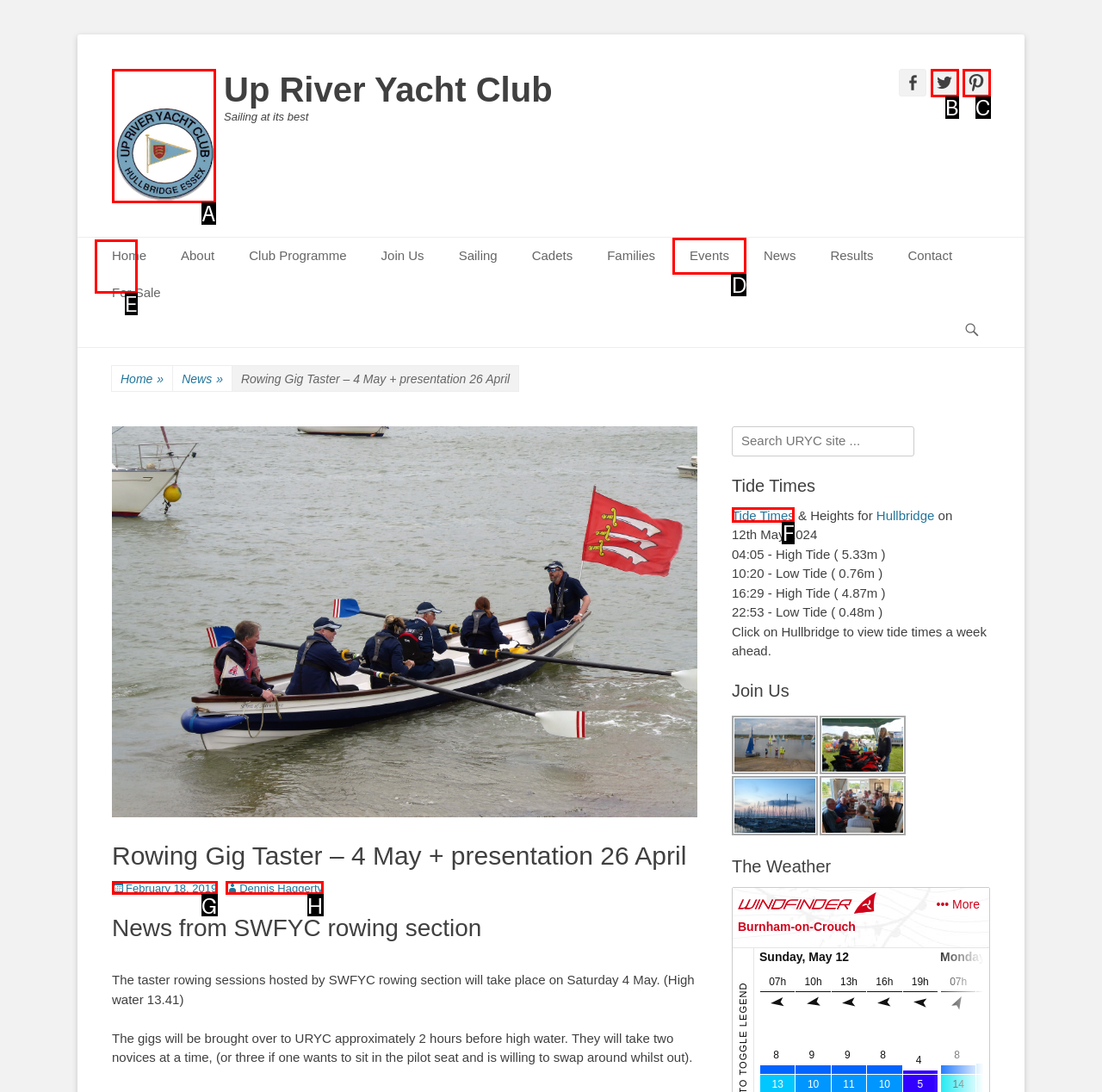Select the option that aligns with the description: alt="Up River Yacht Club"
Respond with the letter of the correct choice from the given options.

A